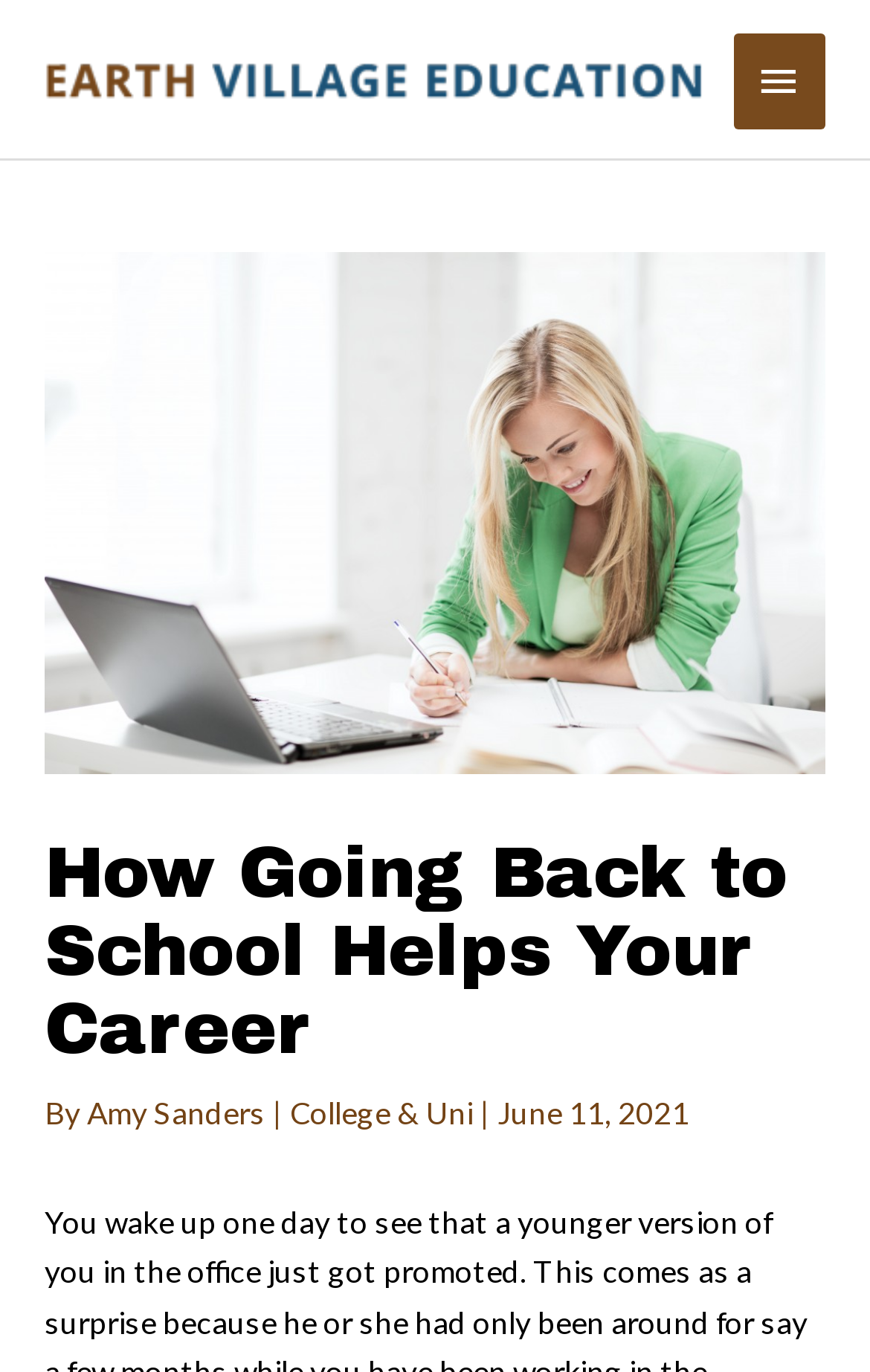Using the image as a reference, answer the following question in as much detail as possible:
What is the main topic of the article?

The main topic of the article can be inferred from the heading 'How Going Back to School Helps Your Career' and the image 'online learning' above it, which suggests that the article is about the benefits of further education.